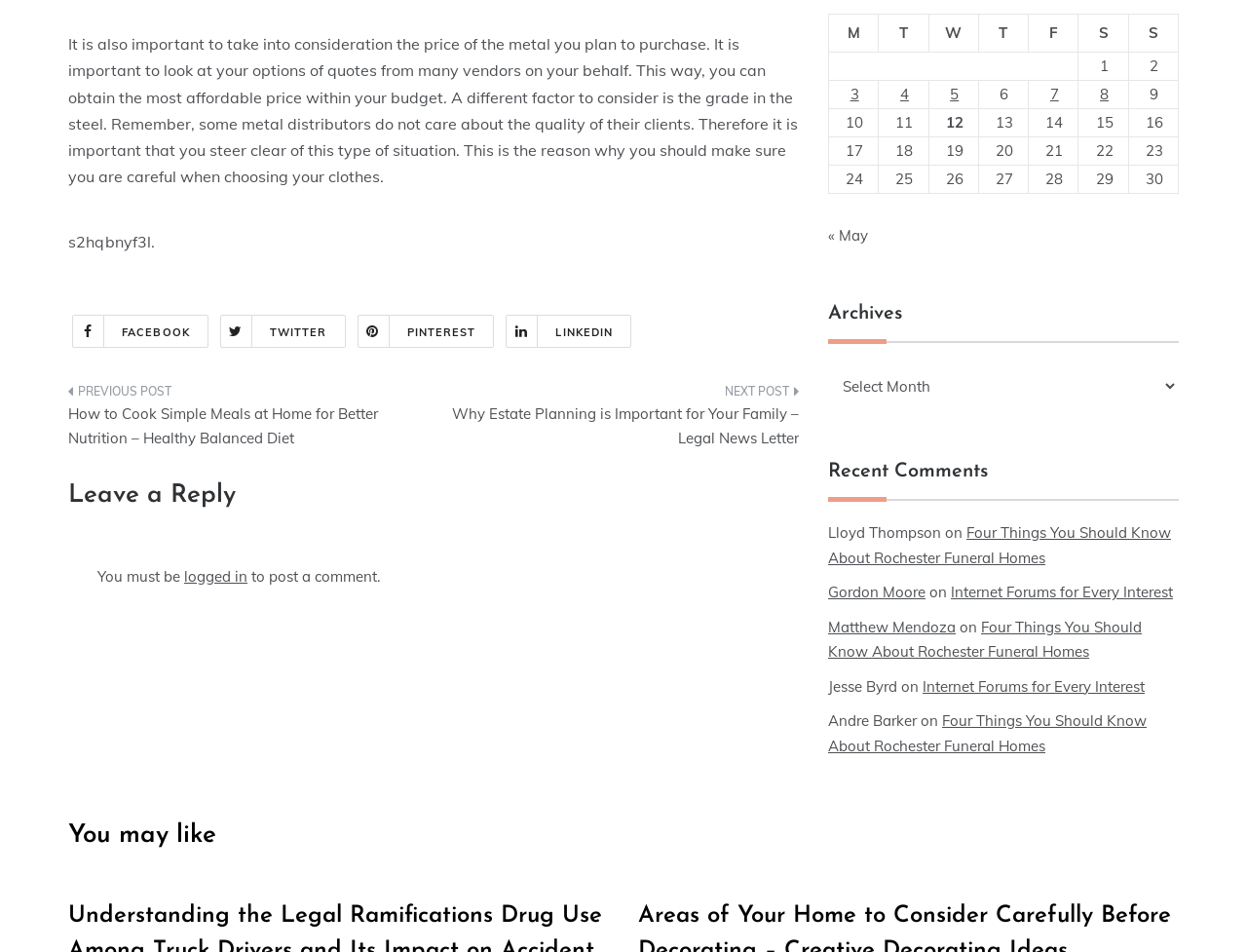Using the description "Matthew Mendoza", predict the bounding box of the relevant HTML element.

[0.664, 0.649, 0.766, 0.668]